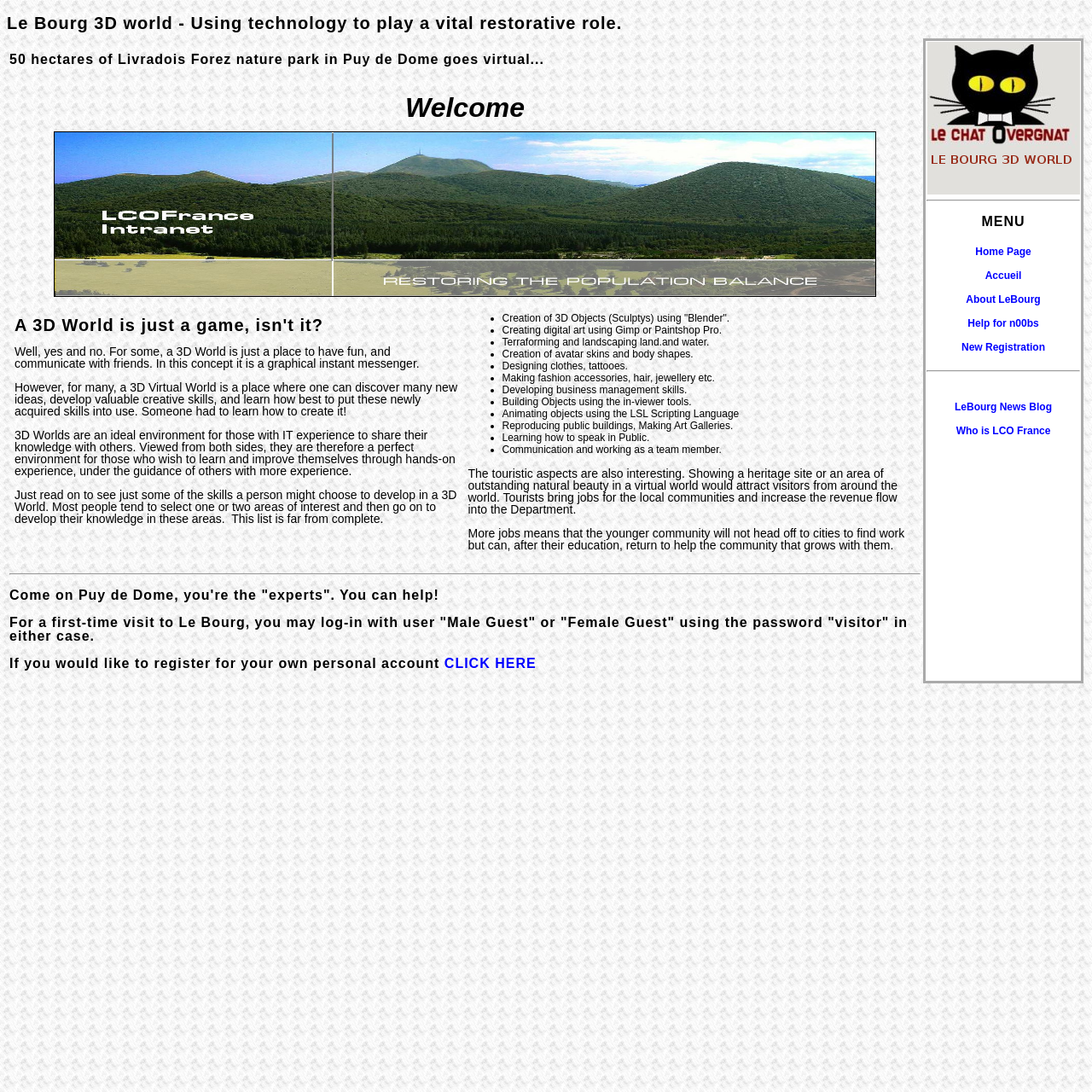What is the main topic of this webpage?
Answer the question with a single word or phrase by looking at the picture.

Virtual World